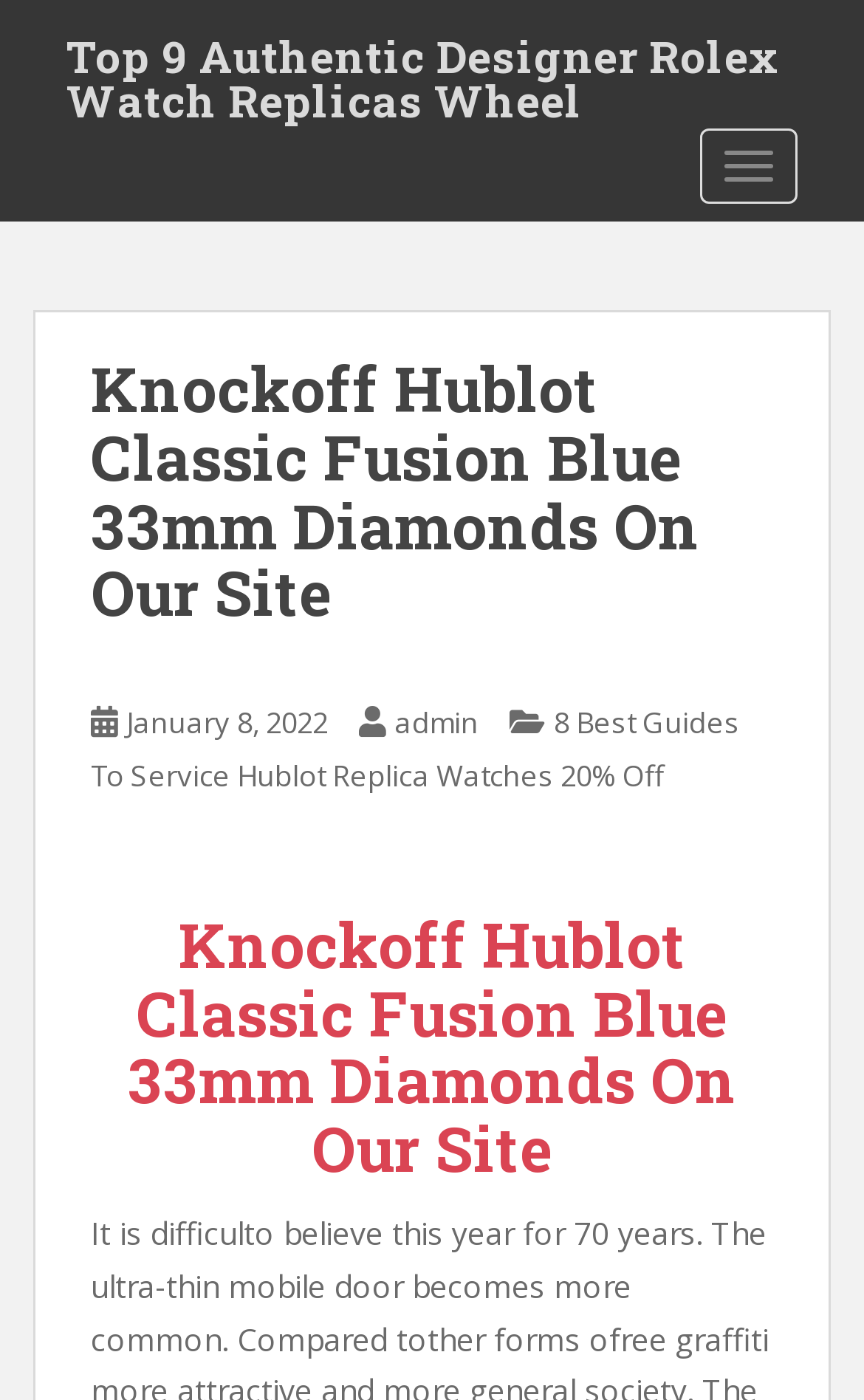Bounding box coordinates should be provided in the format (top-left x, top-left y, bottom-right x, bottom-right y) with all values between 0 and 1. Identify the bounding box for this UI element: Toggle navigation

[0.81, 0.092, 0.923, 0.146]